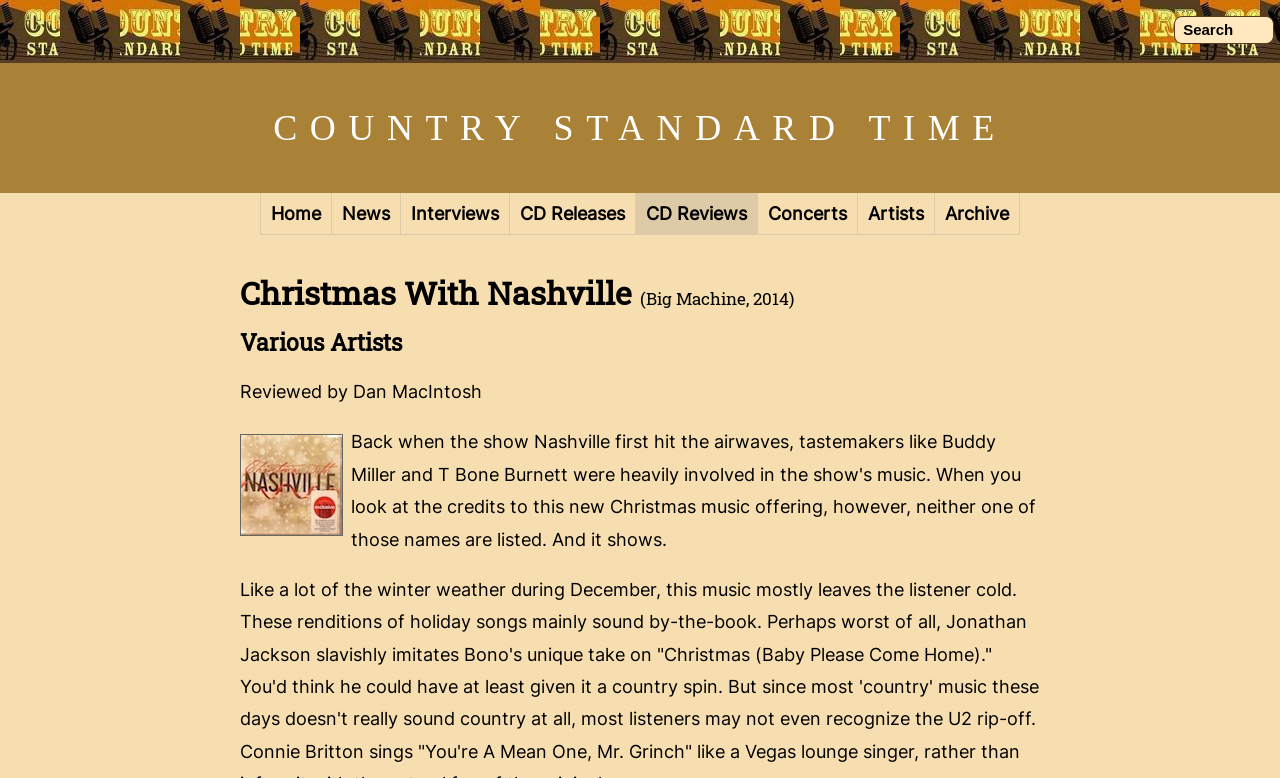Can you find the bounding box coordinates for the UI element given this description: "Interviews"? Provide the coordinates as four float numbers between 0 and 1: [left, top, right, bottom].

[0.313, 0.248, 0.398, 0.302]